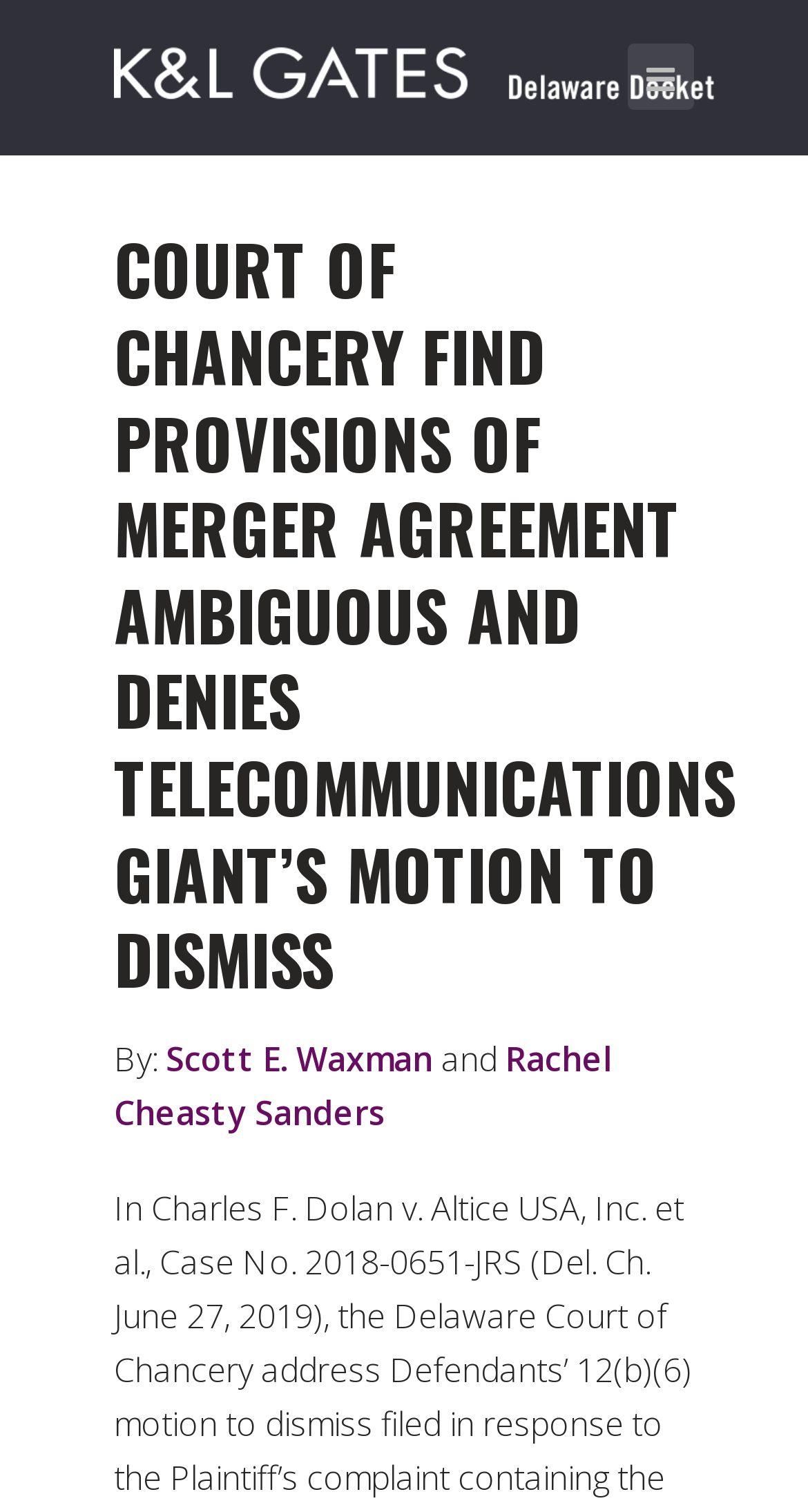Can you find and generate the webpage's heading?

COURT OF CHANCERY FIND PROVISIONS OF MERGER AGREEMENT AMBIGUOUS AND DENIES TELECOMMUNICATIONS GIANT’S MOTION TO DISMISS